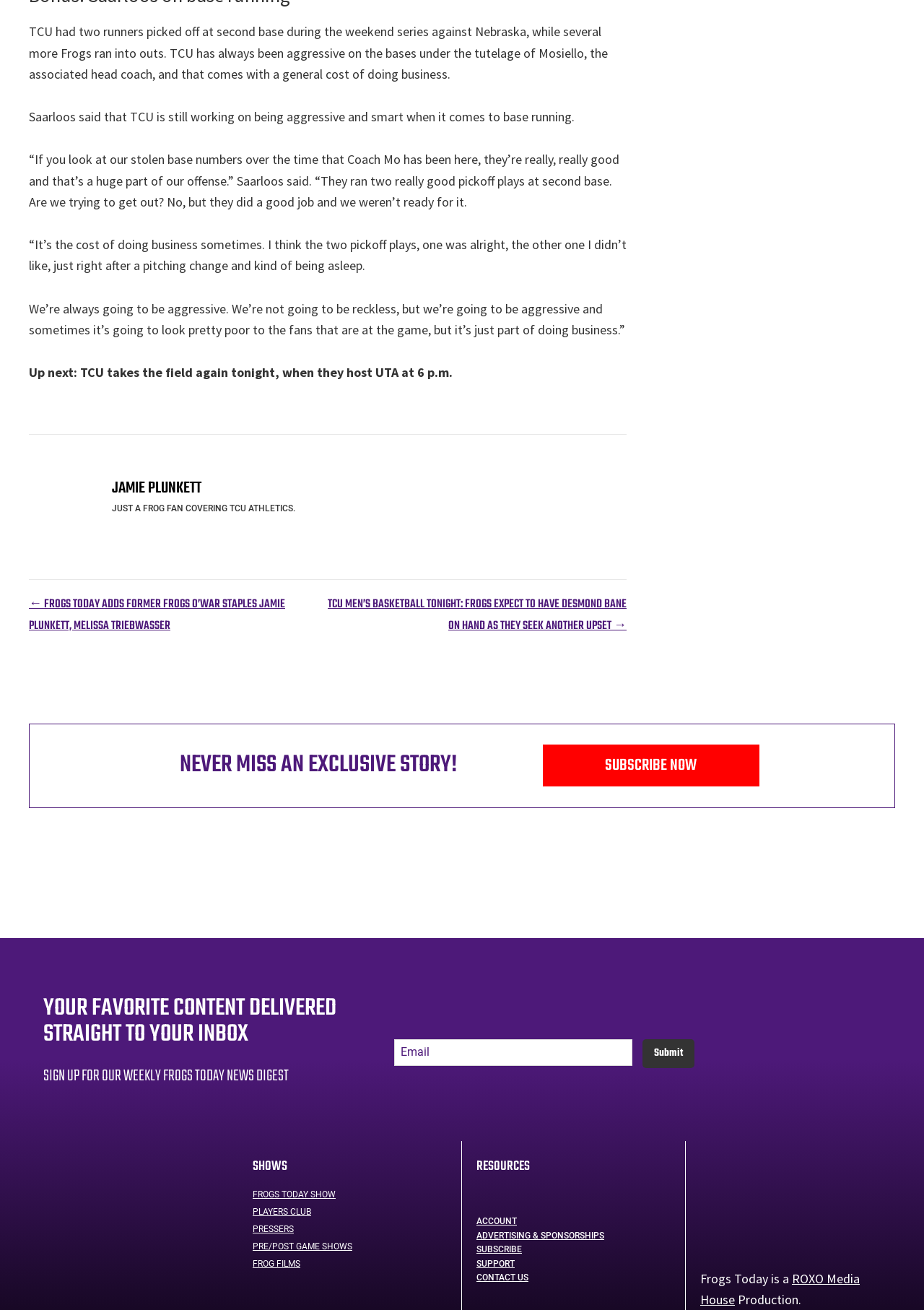What is the next game for TCU?
Please provide a detailed and thorough answer to the question.

The article mentions 'Up next: TCU takes the field again tonight, when they host UTA at 6 p.m.' which indicates that the next game for TCU is against UTA.